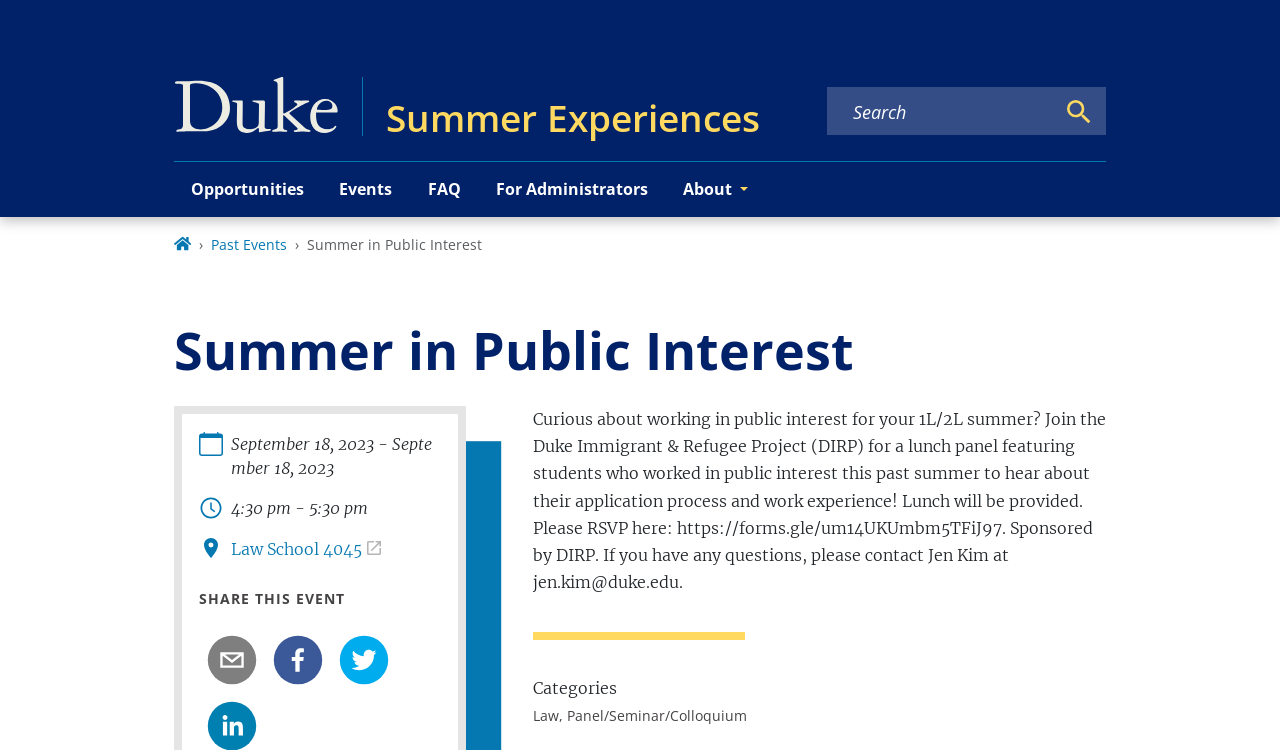Locate the bounding box coordinates of the element that should be clicked to execute the following instruction: "Share the event on Twitter".

[0.265, 0.846, 0.304, 0.913]